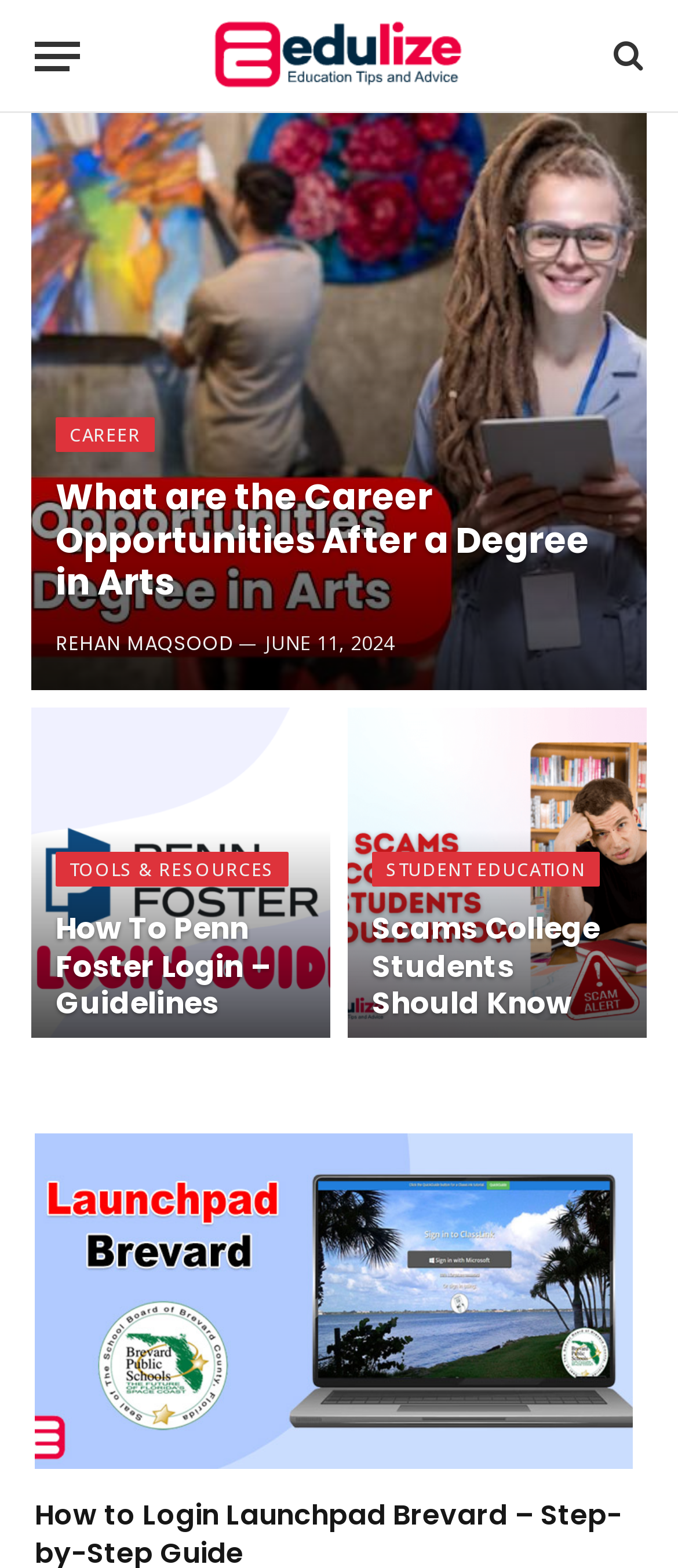Give a full account of the webpage's elements and their arrangement.

The webpage is titled "Edulize - Education Tips And Advice" and has a menu button located at the top left corner. The title "Edulize – Education Tips And Advice" is also displayed as a link at the top center of the page, accompanied by an image with the same text.

At the top right corner, there is a link with a search icon. Below the title, there are three articles or sections, each with a heading, image, and links. The first article is about "Career Opportunities After a Degree in Arts" and has a heading, image, and links to the article. The author's name, "REHAN MAQSOOD", is mentioned below the heading, along with the date "JUNE 11, 2024".

The second article is about "How To Penn Foster Login" and has a similar structure to the first article. The third article is about "Scams College Students Should Know" and also has a heading, image, and links.

At the bottom of the page, there is a link to "How to Login Launchpad Brevard" with an accompanying image. The webpage has a total of 7 images, 13 links, and 3 headings. The layout is organized, with each article section clearly separated from the others.